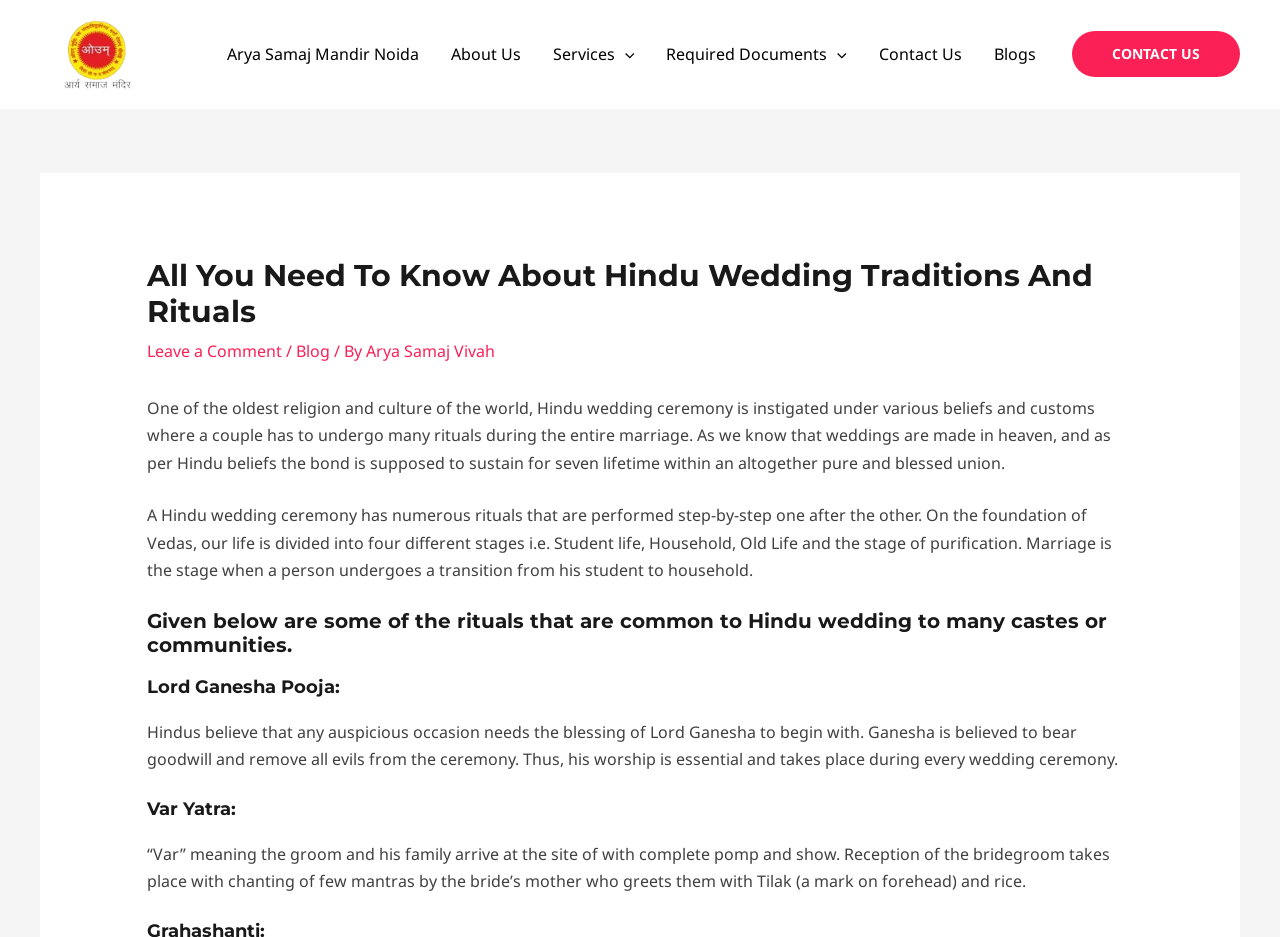Answer succinctly with a single word or phrase:
What is the significance of Tilak in Var Yatra?

A mark on forehead